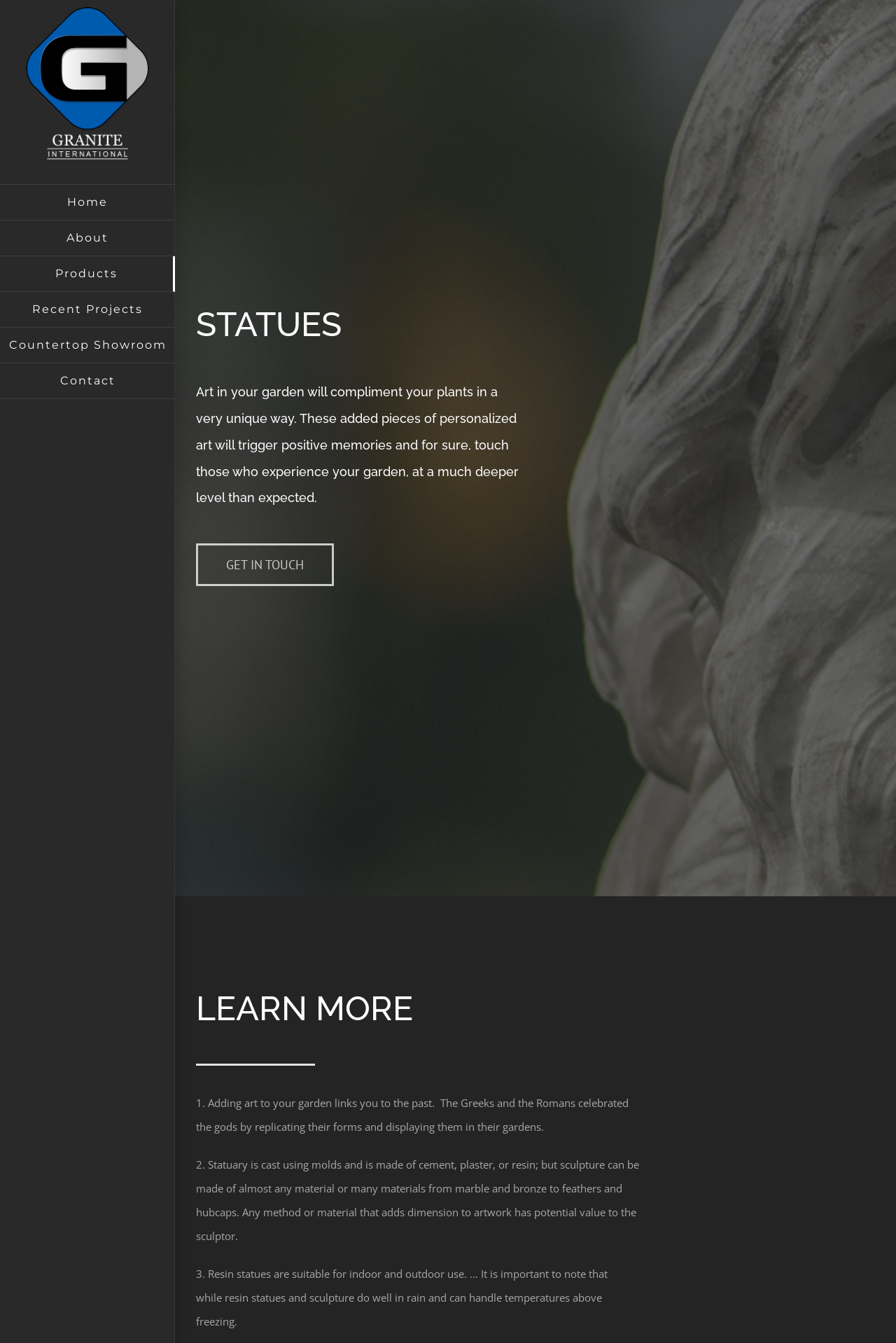Provide a short, one-word or phrase answer to the question below:
What is the purpose of adding art to your garden?

To link to the past